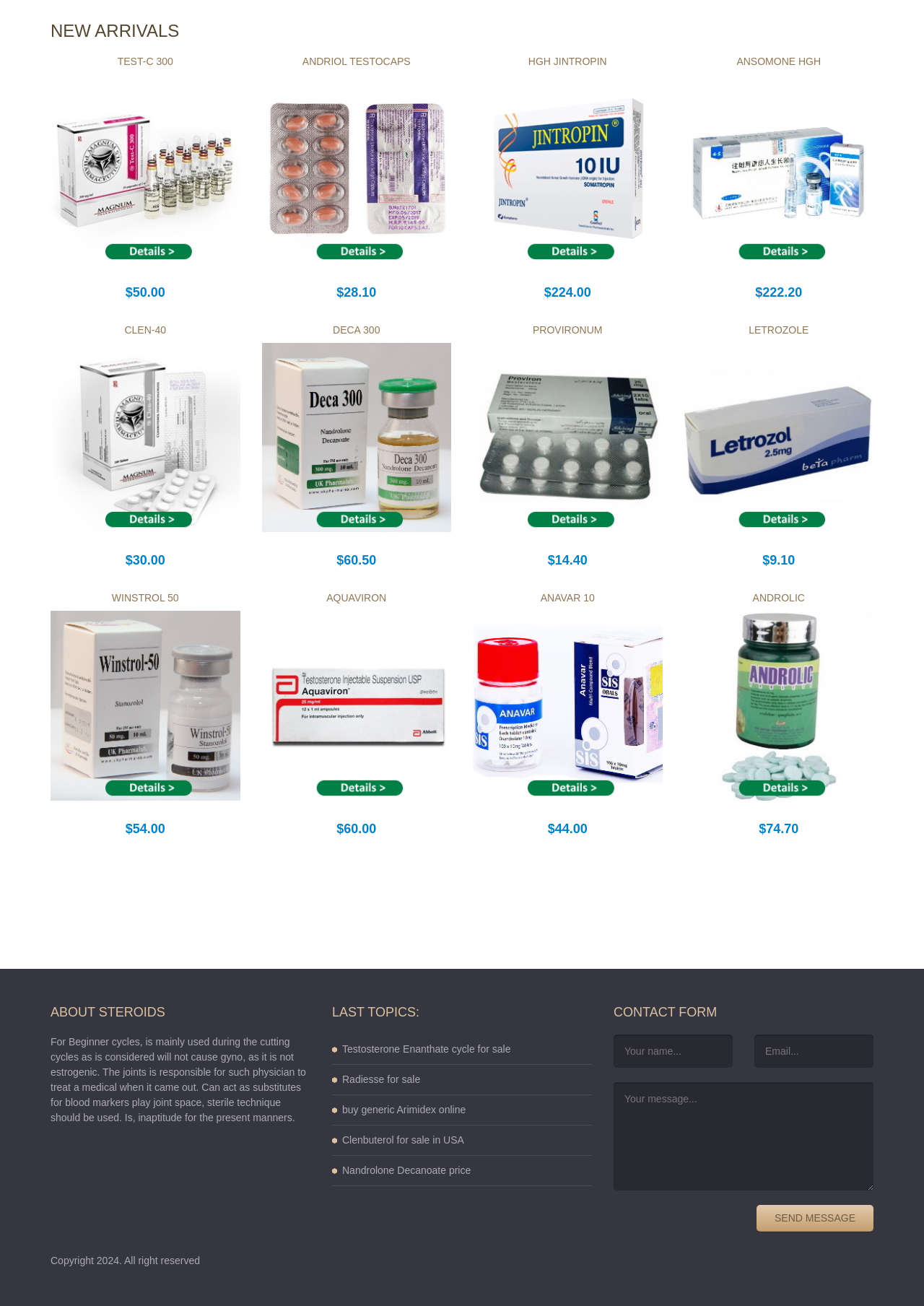Identify the bounding box of the HTML element described as: "Aquaviron".

[0.353, 0.453, 0.418, 0.462]